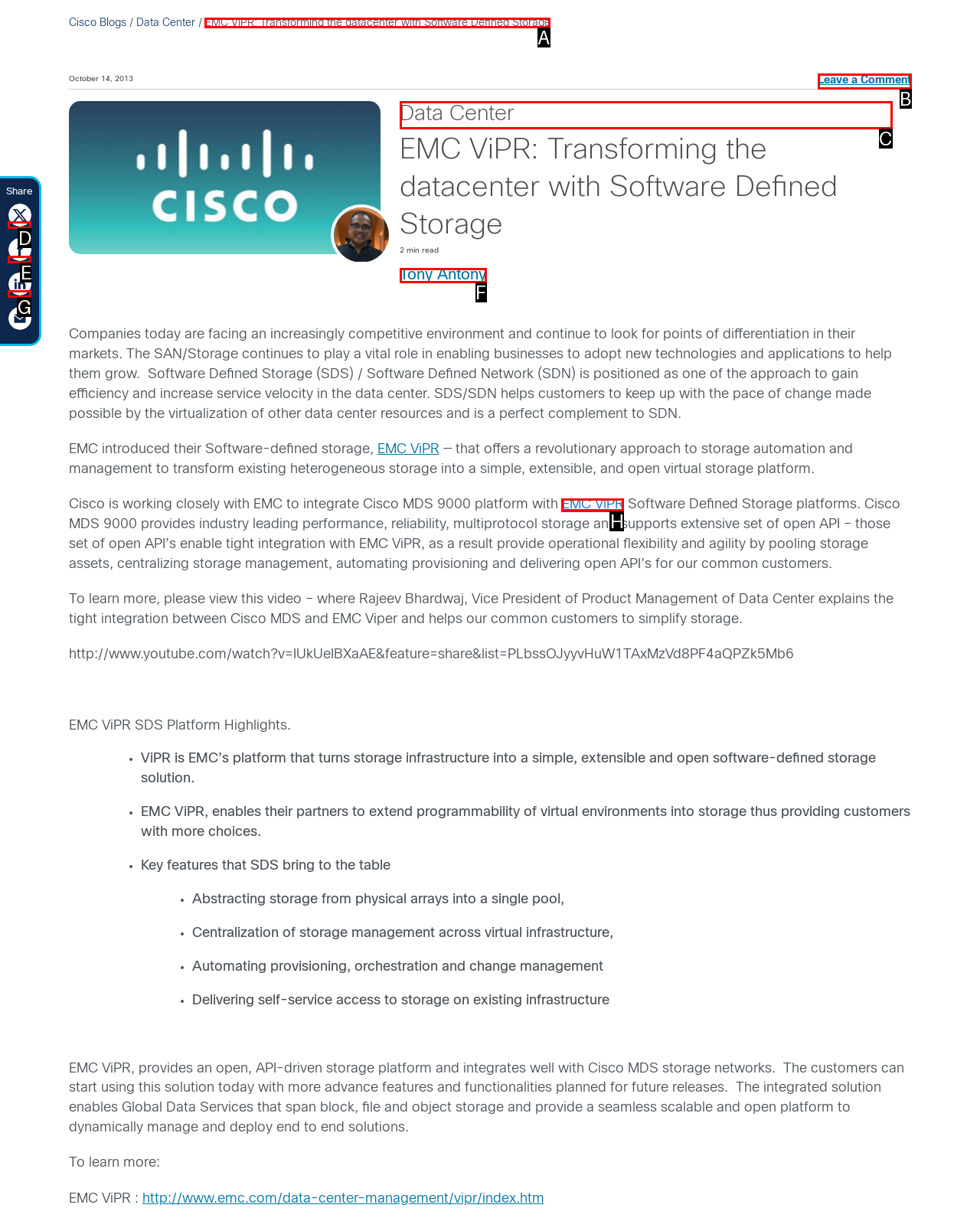Determine the letter of the UI element that will complete the task: Read the article 'EMC ViPR: Transforming the datacenter with Software Defined Storage'
Reply with the corresponding letter.

A